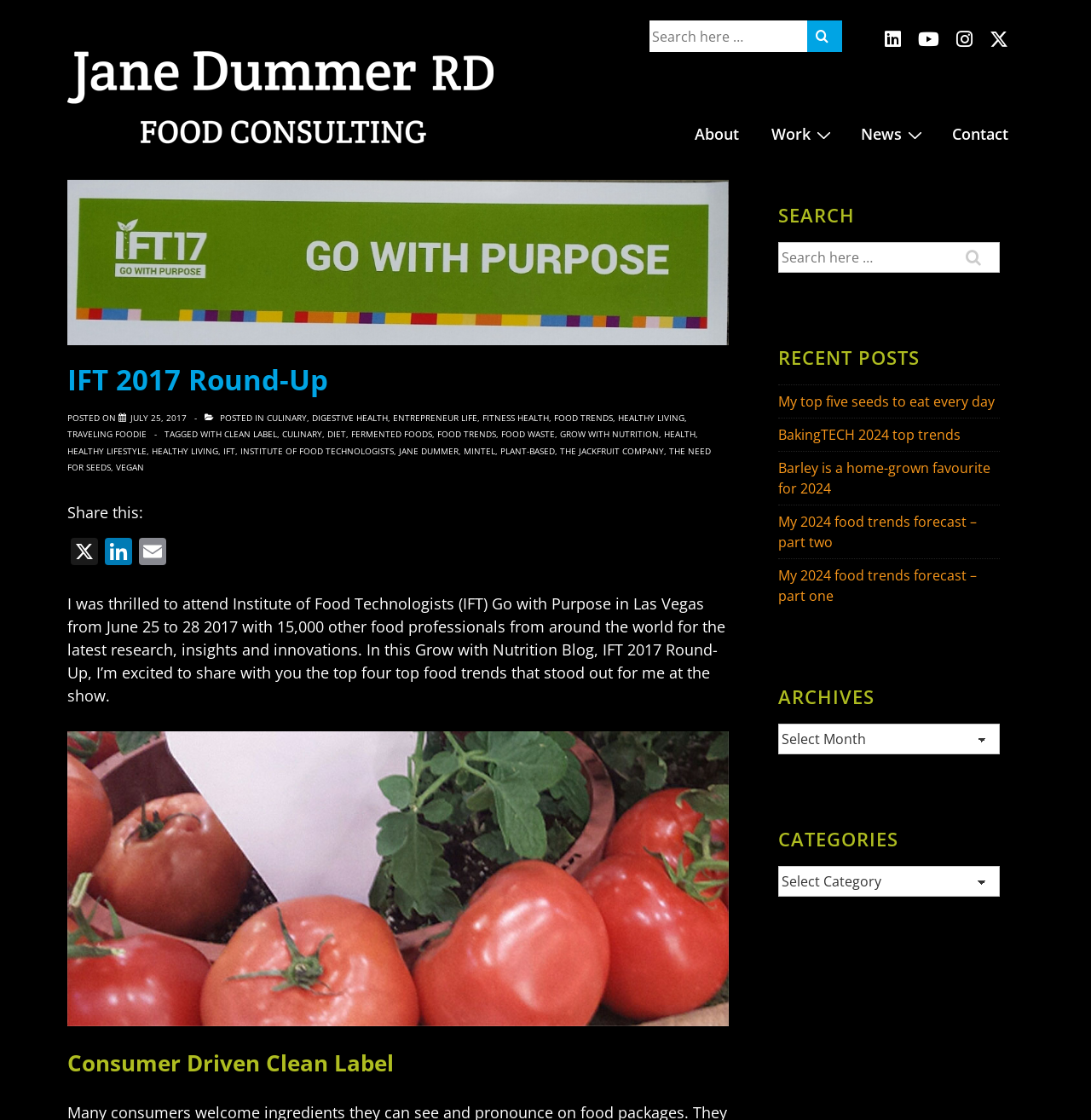Pinpoint the bounding box coordinates of the clickable area needed to execute the instruction: "Share this post on LinkedIn". The coordinates should be specified as four float numbers between 0 and 1, i.e., [left, top, right, bottom].

[0.093, 0.48, 0.124, 0.508]